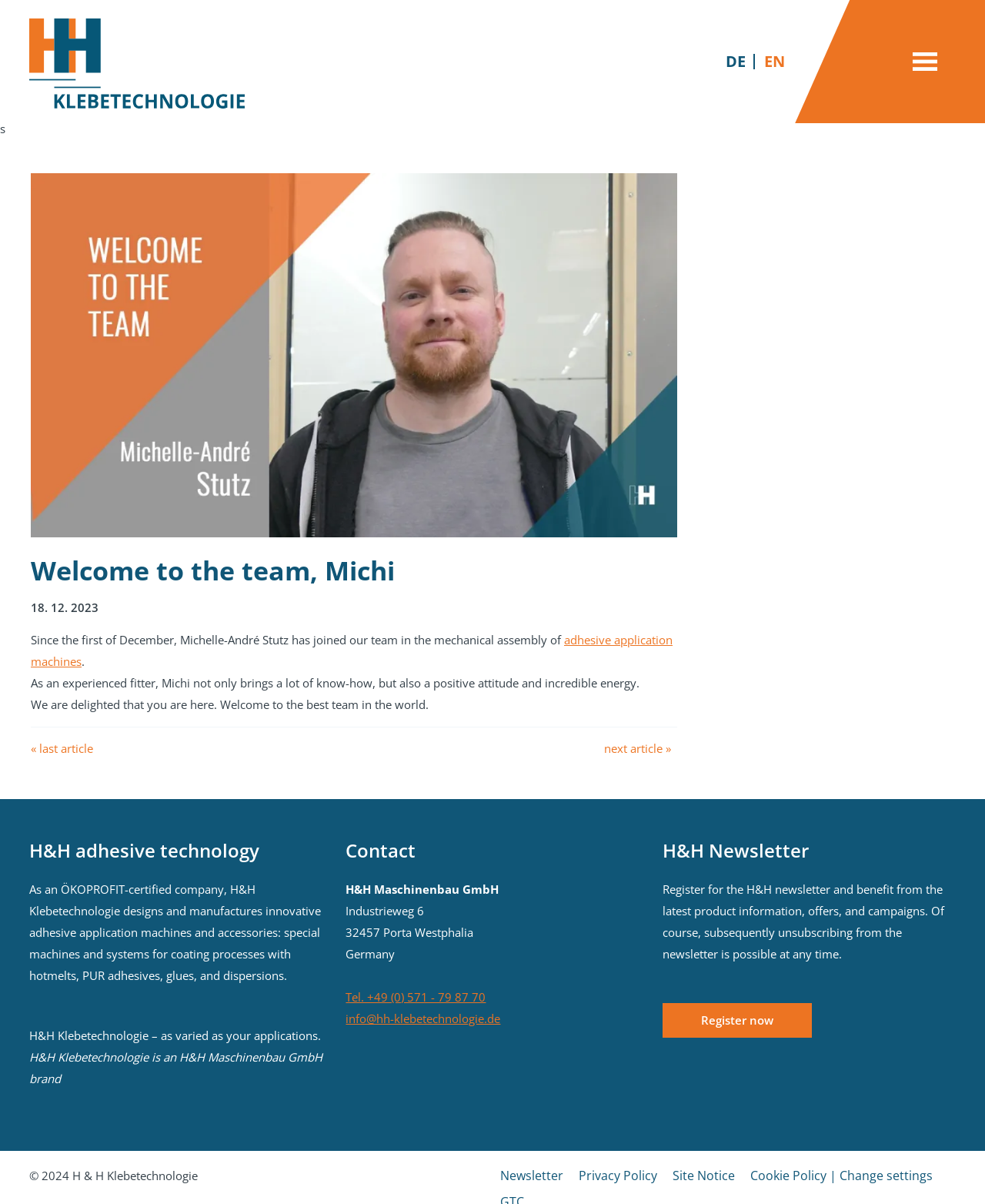Predict the bounding box of the UI element that fits this description: "Site Notice".

[0.675, 0.966, 0.754, 0.987]